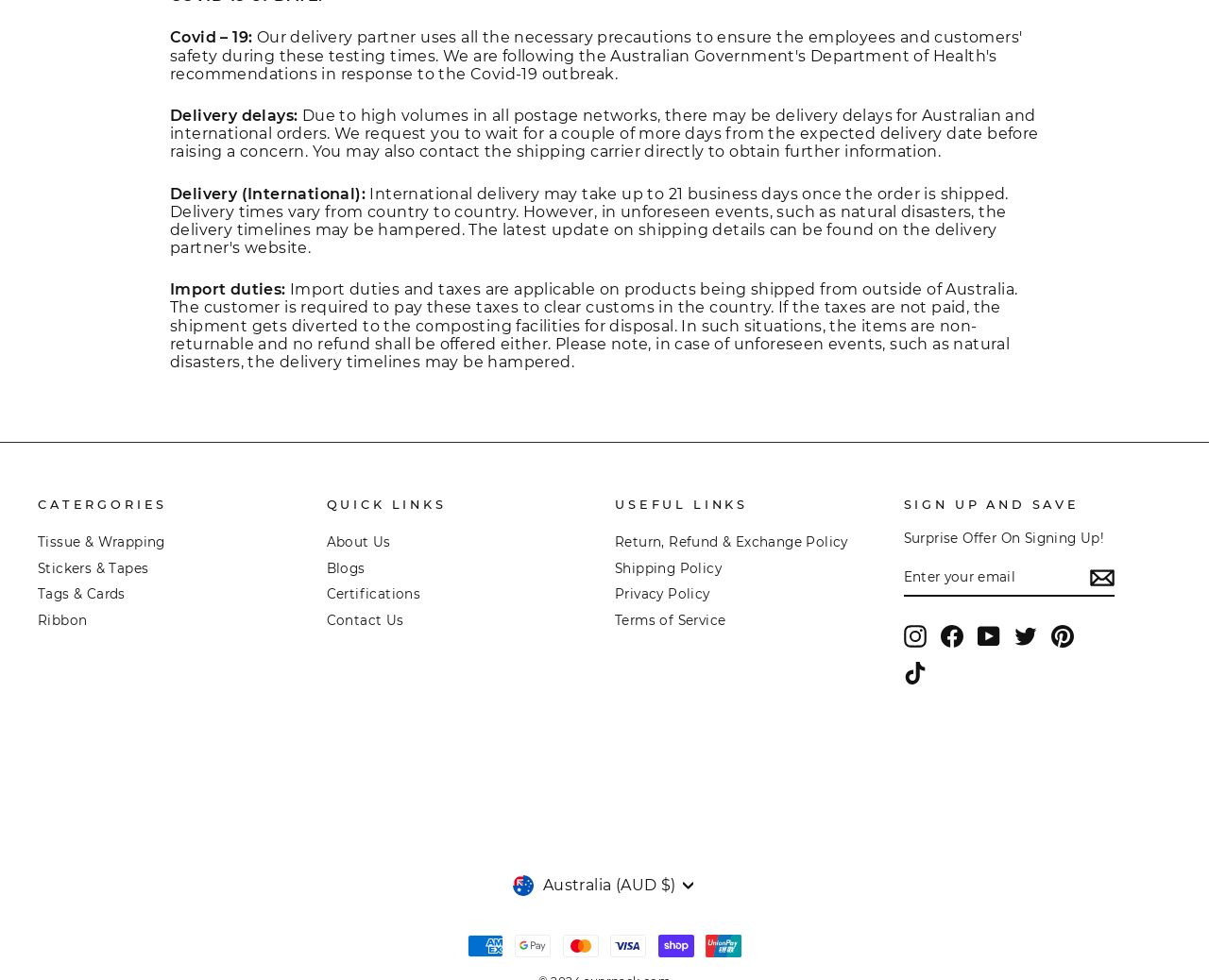Find and specify the bounding box coordinates that correspond to the clickable region for the instruction: "Subscribe with your email".

[0.902, 0.578, 0.922, 0.601]